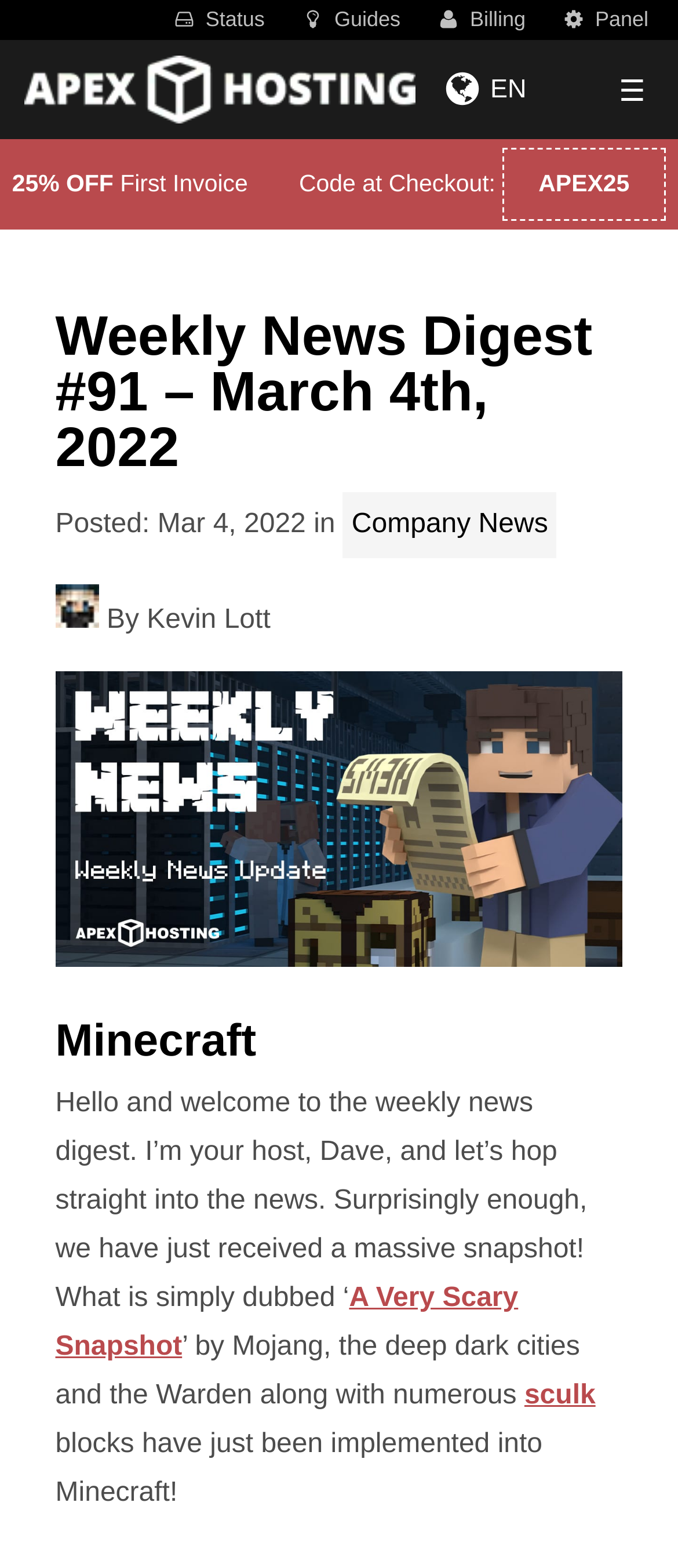Please identify the bounding box coordinates of the clickable area that will fulfill the following instruction: "Read the news about 'Hare Krsna Leaders Meet India’s President'". The coordinates should be in the format of four float numbers between 0 and 1, i.e., [left, top, right, bottom].

None